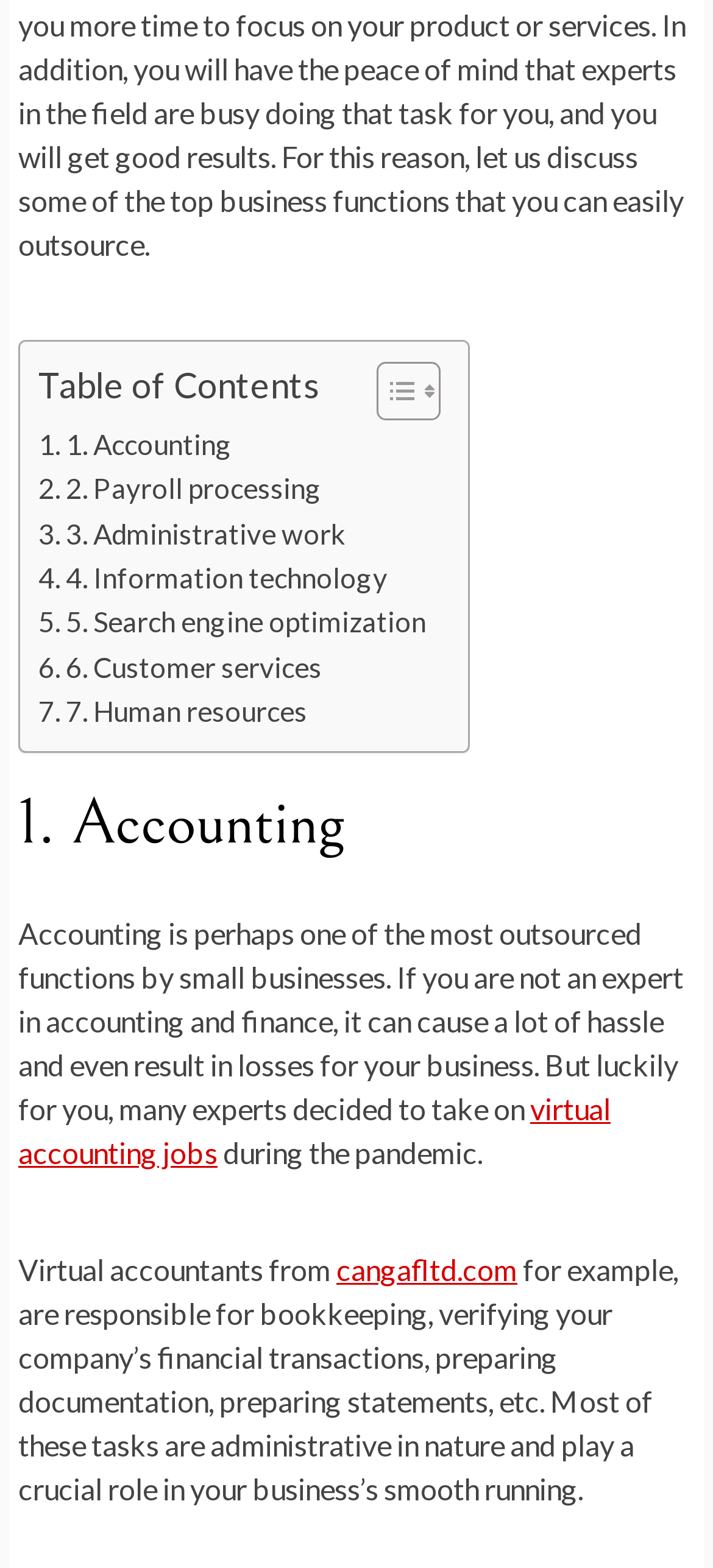What is the first item in the table of contents? From the image, respond with a single word or brief phrase.

Accounting